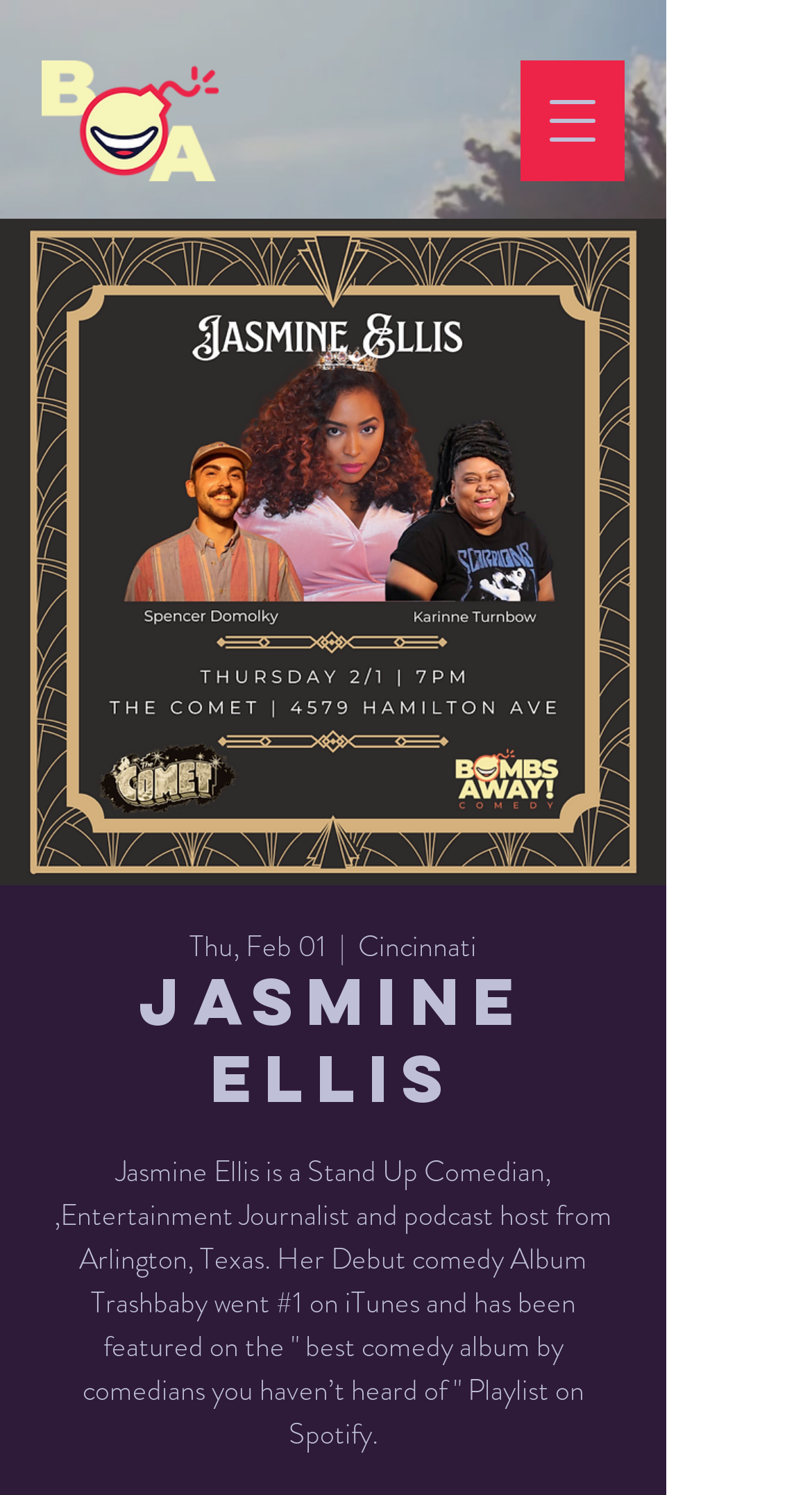Answer the question in a single word or phrase:
Where is Jasmine Ellis from?

Arlington, Texas